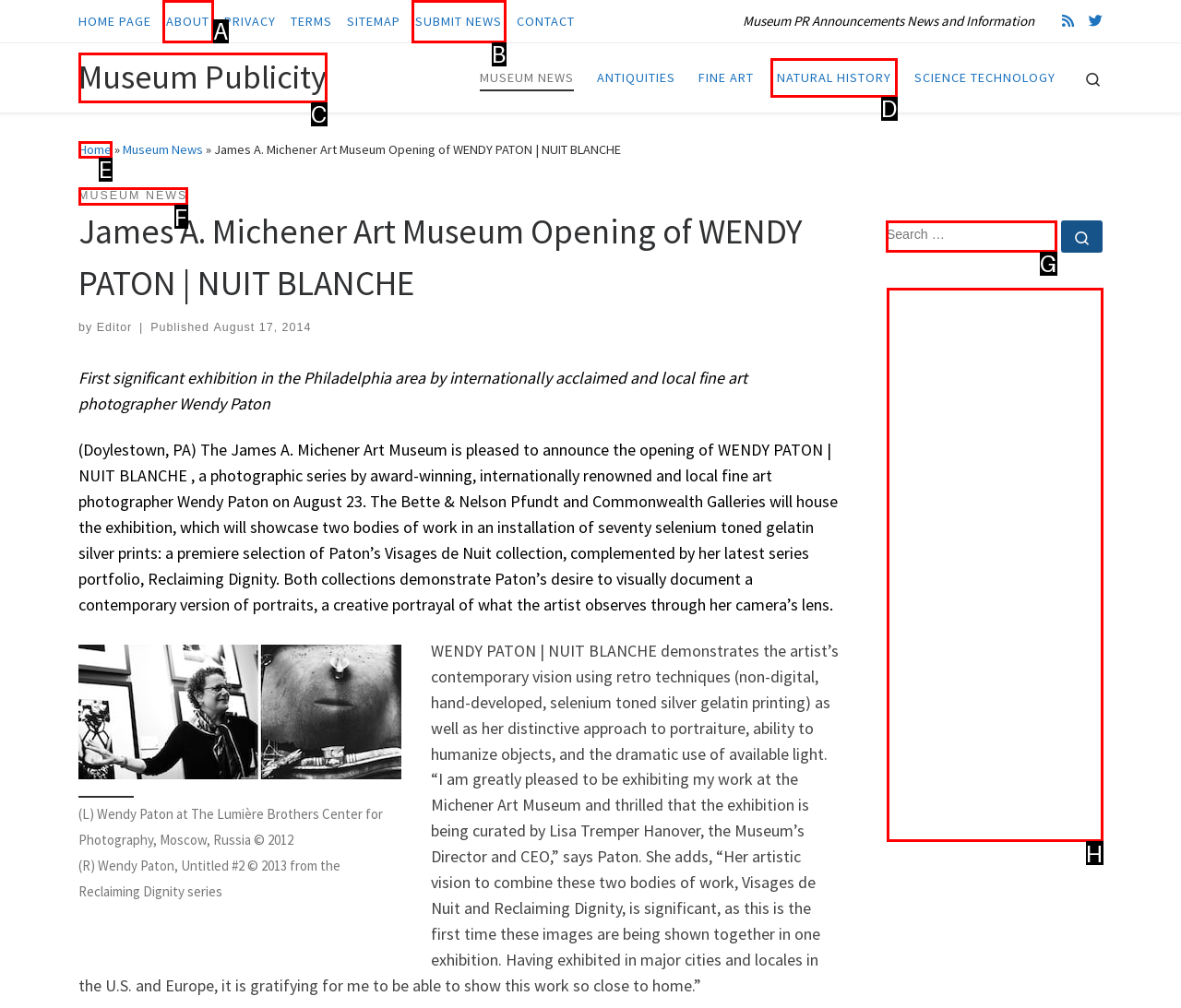Find the option that matches this description: ABOUT
Provide the corresponding letter directly.

A